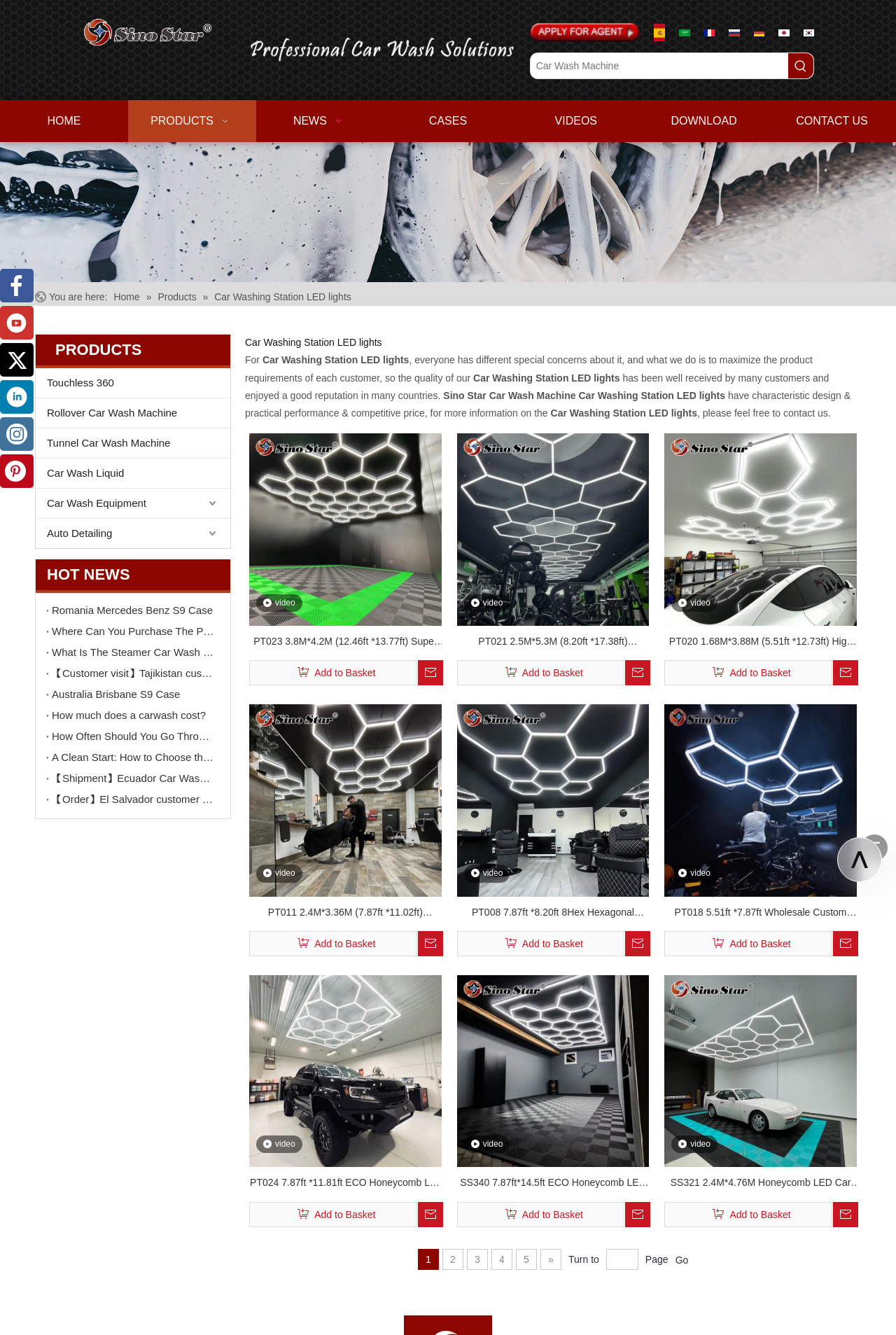What is the category of the product 'Touchless 360'?
Based on the visual content, answer with a single word or a brief phrase.

Products